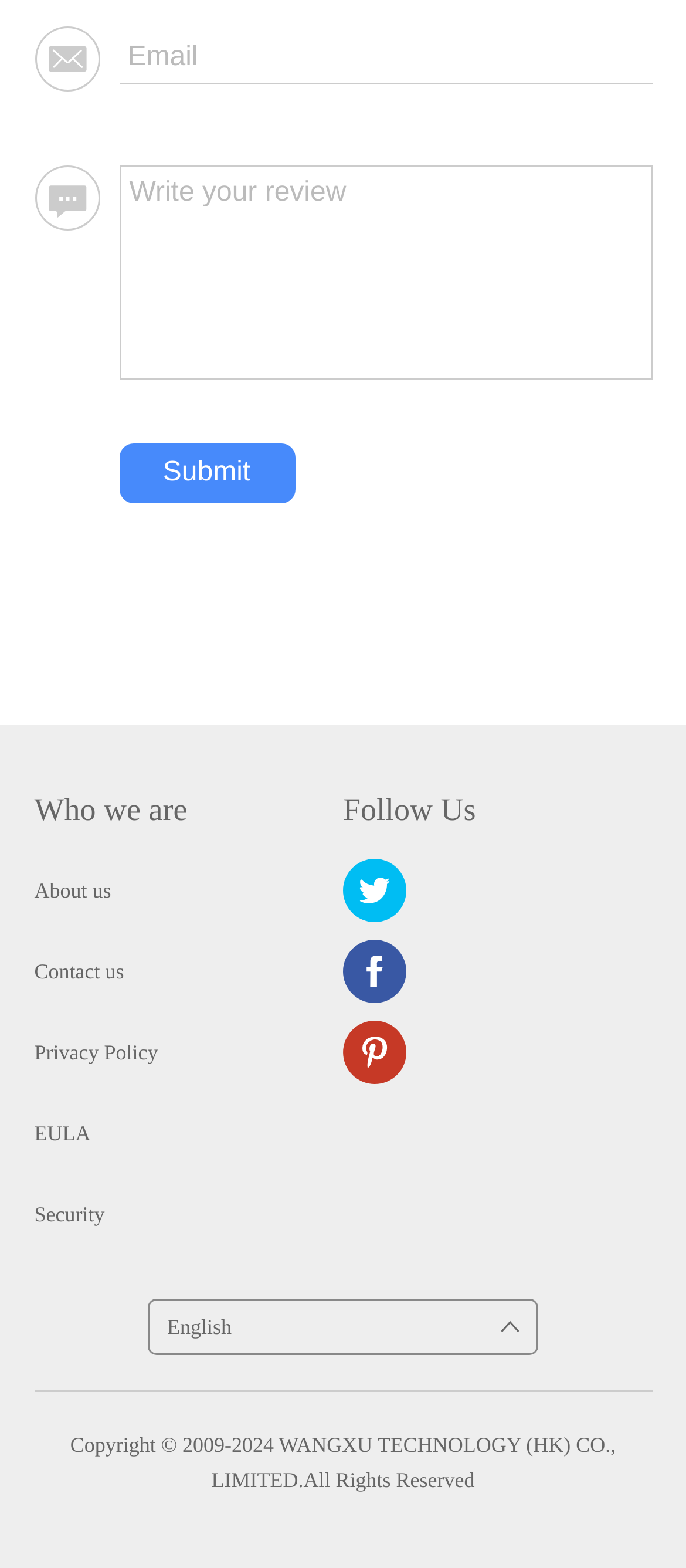What year was the website's copyright established?
Use the image to give a comprehensive and detailed response to the question.

The copyright information at the bottom of the webpage states 'Copyright © 2009-2024 WANGXU TECHNOLOGY (HK) CO., LIMITED.All Rights Reserved', indicating that the website's copyright was established in 2009.